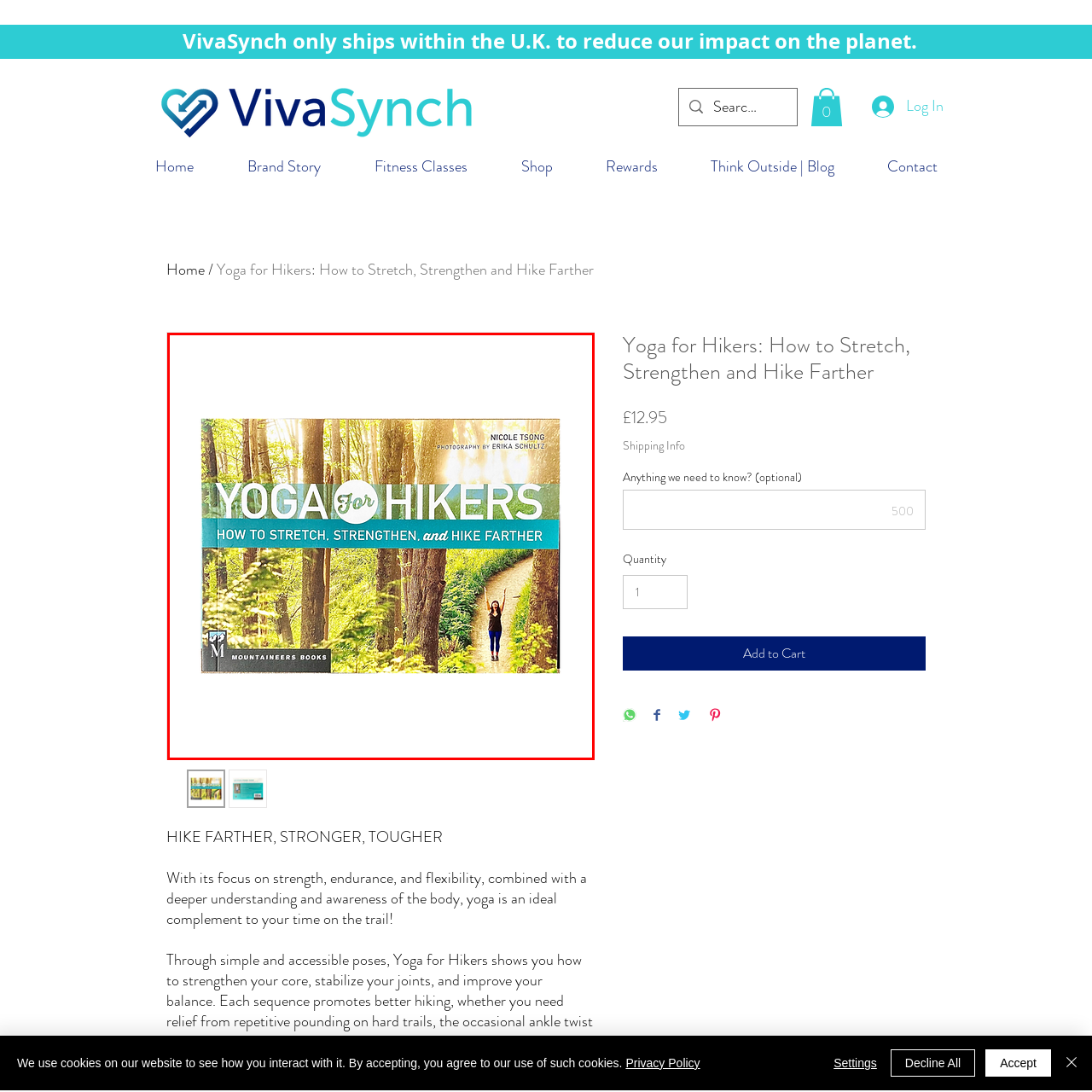Analyze the picture enclosed by the red bounding box and provide a single-word or phrase answer to this question:
What is the name of the publisher?

MOUNTAINEERS BOOKS